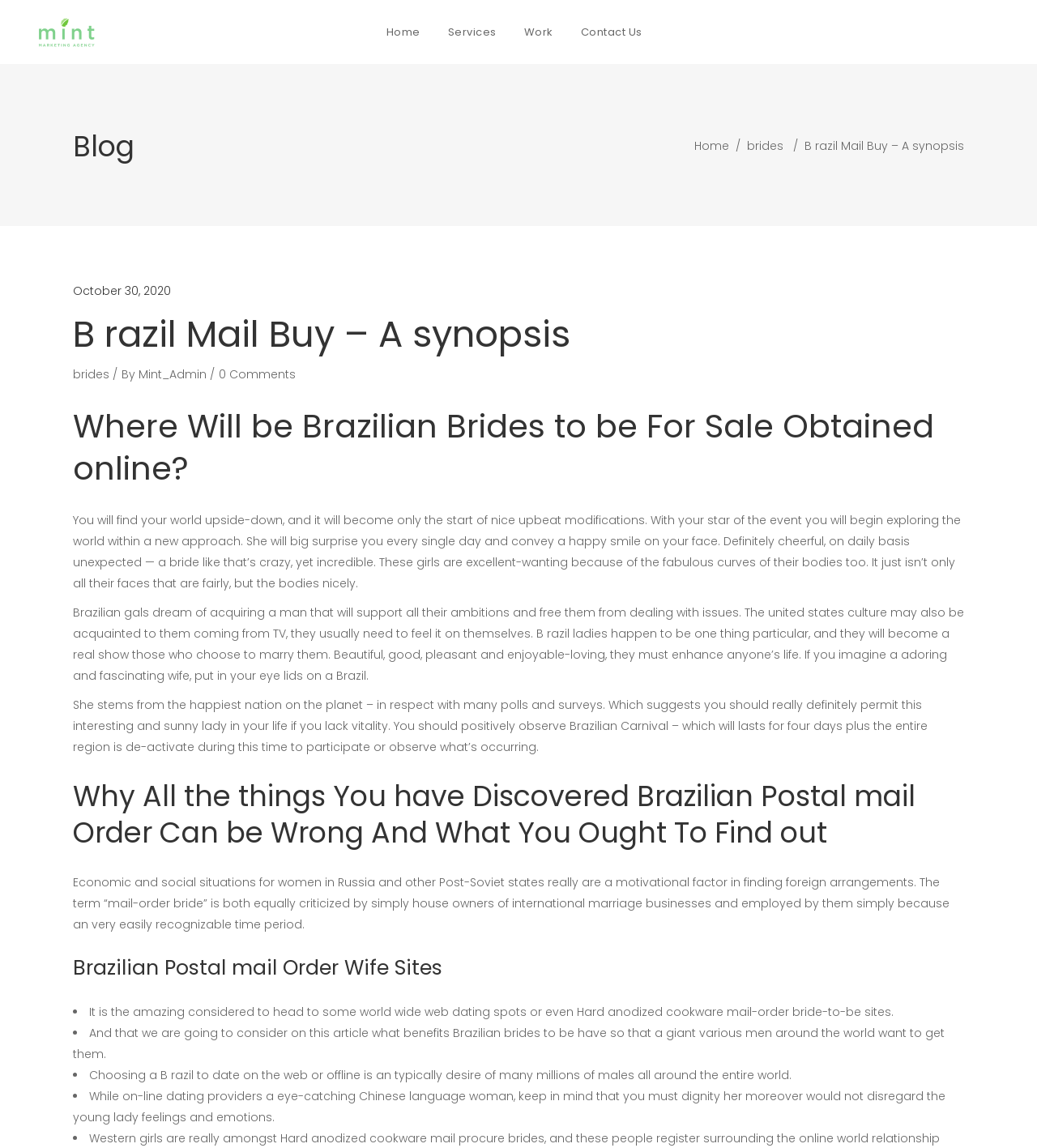Using the information in the image, give a comprehensive answer to the question: 
What is the logo of this website?

The logo of this website is located at the top left corner of the webpage, and it has three variations: 'logo', 'dark logo', and 'light logo'.